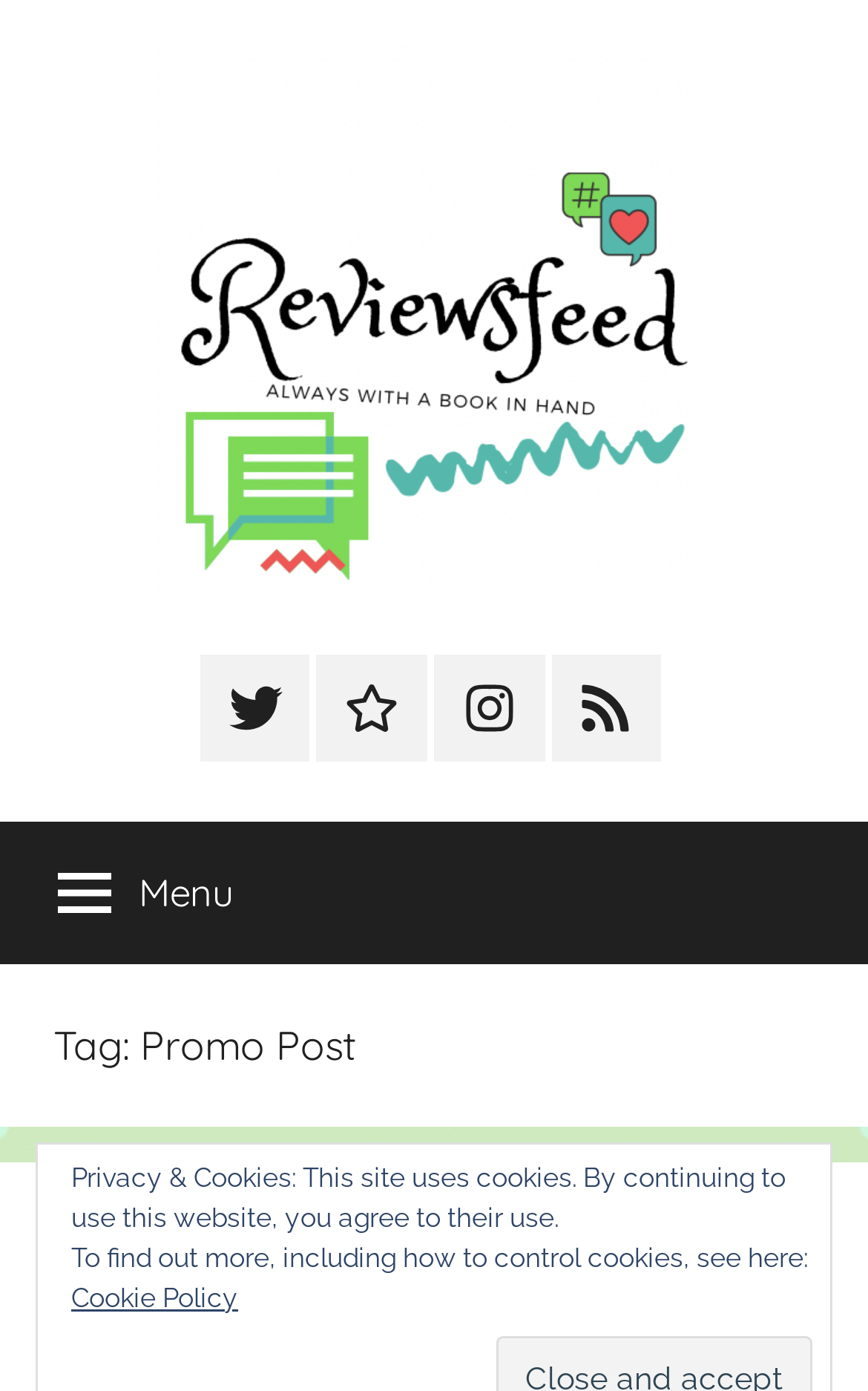Please identify the bounding box coordinates of the region to click in order to complete the given instruction: "open Menu". The coordinates should be four float numbers between 0 and 1, i.e., [left, top, right, bottom].

[0.0, 0.591, 0.335, 0.693]